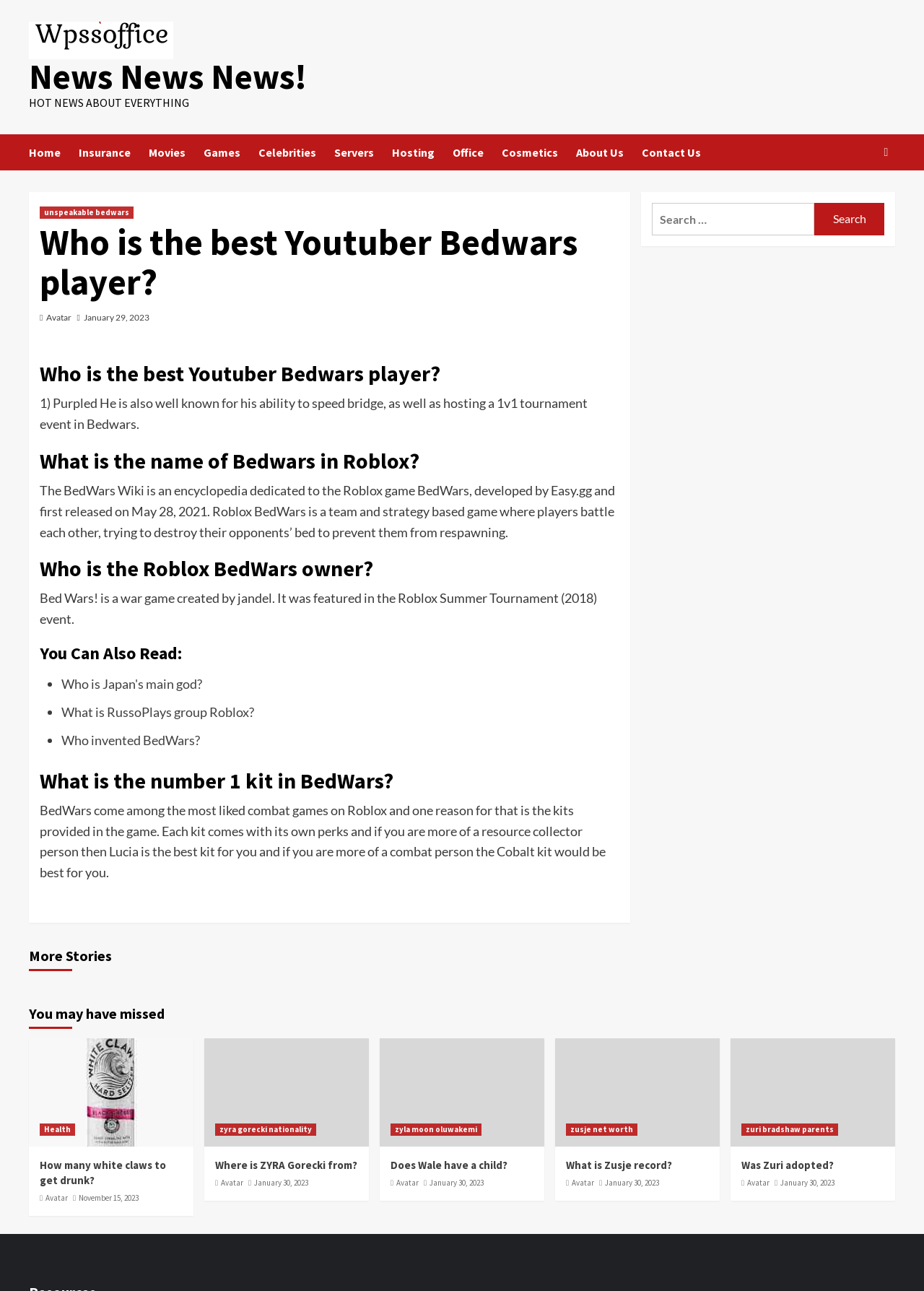Use a single word or phrase to answer the following:
What is the topic of the first article in the 'You may have missed' section?

WHITE claw